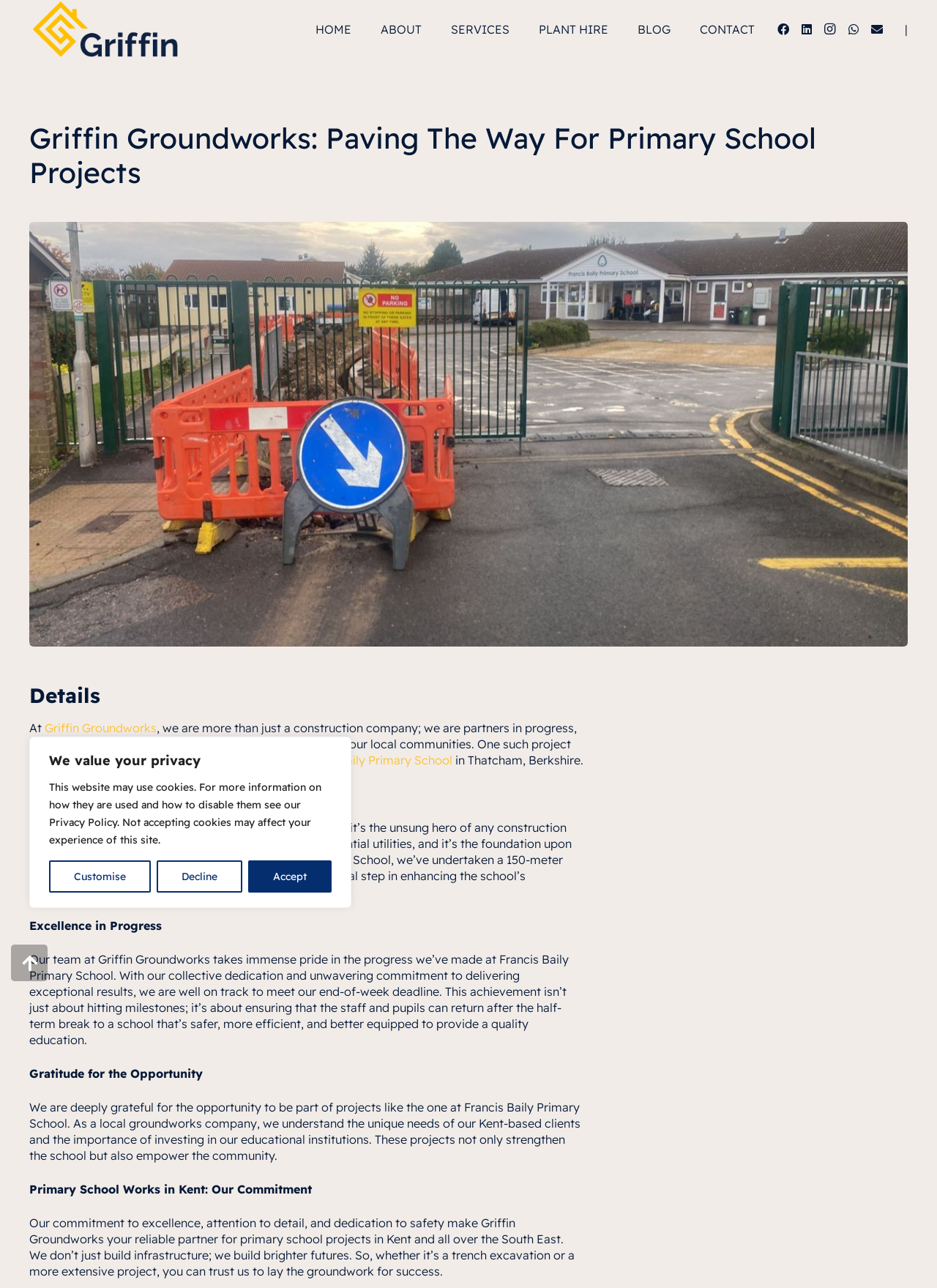What is the name of the primary school mentioned in the webpage?
Provide a detailed answer to the question, using the image to inform your response.

The webpage mentions a specific primary school project, Francis Baily Primary School in Thatcham, Berkshire, which Griffin Groundworks has undertaken.